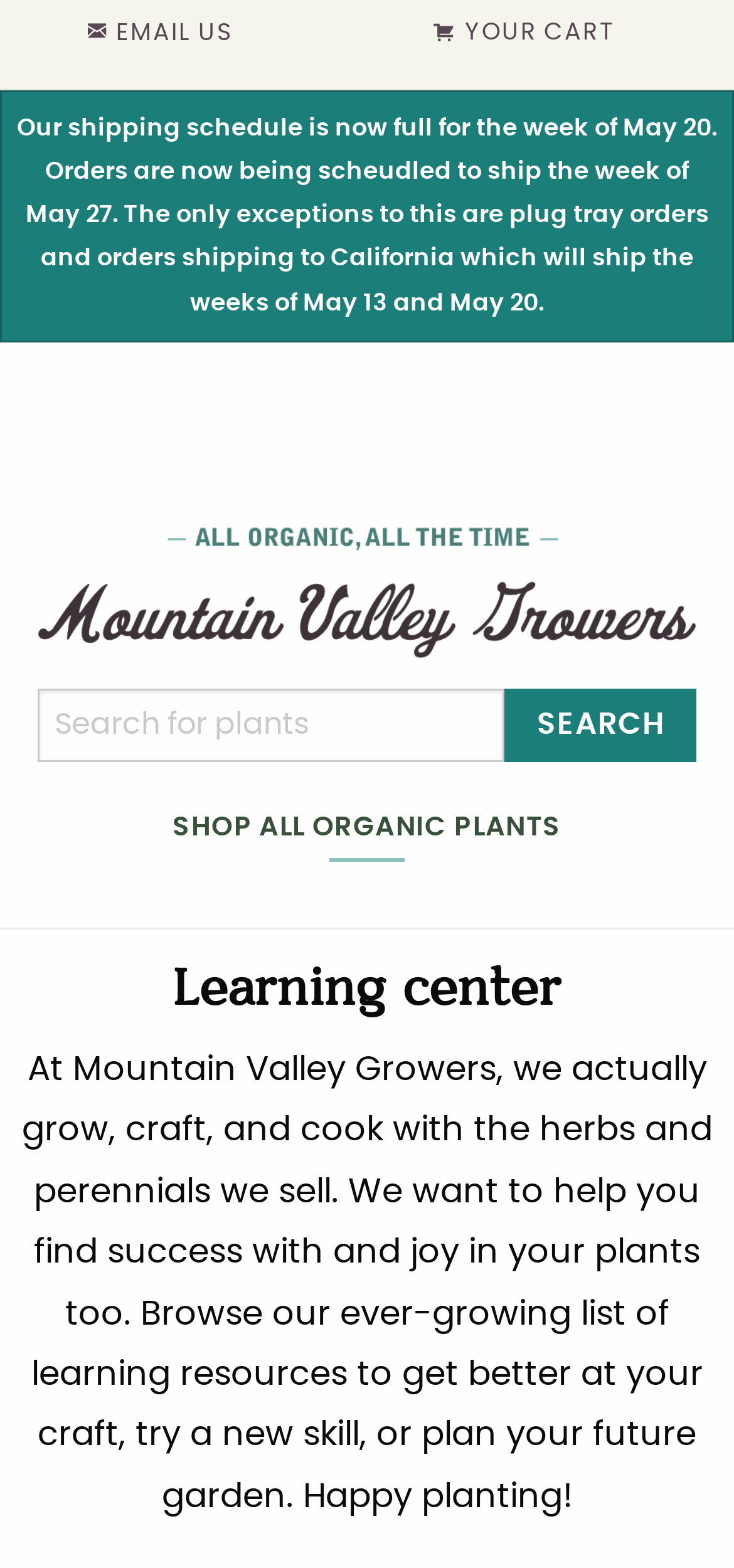What type of plants are sold on the website?
Please answer the question with a detailed response using the information from the screenshot.

The heading on the webpage mentions 'SHOP ALL ORGANIC PLANTS', indicating that the website sells organic plants.